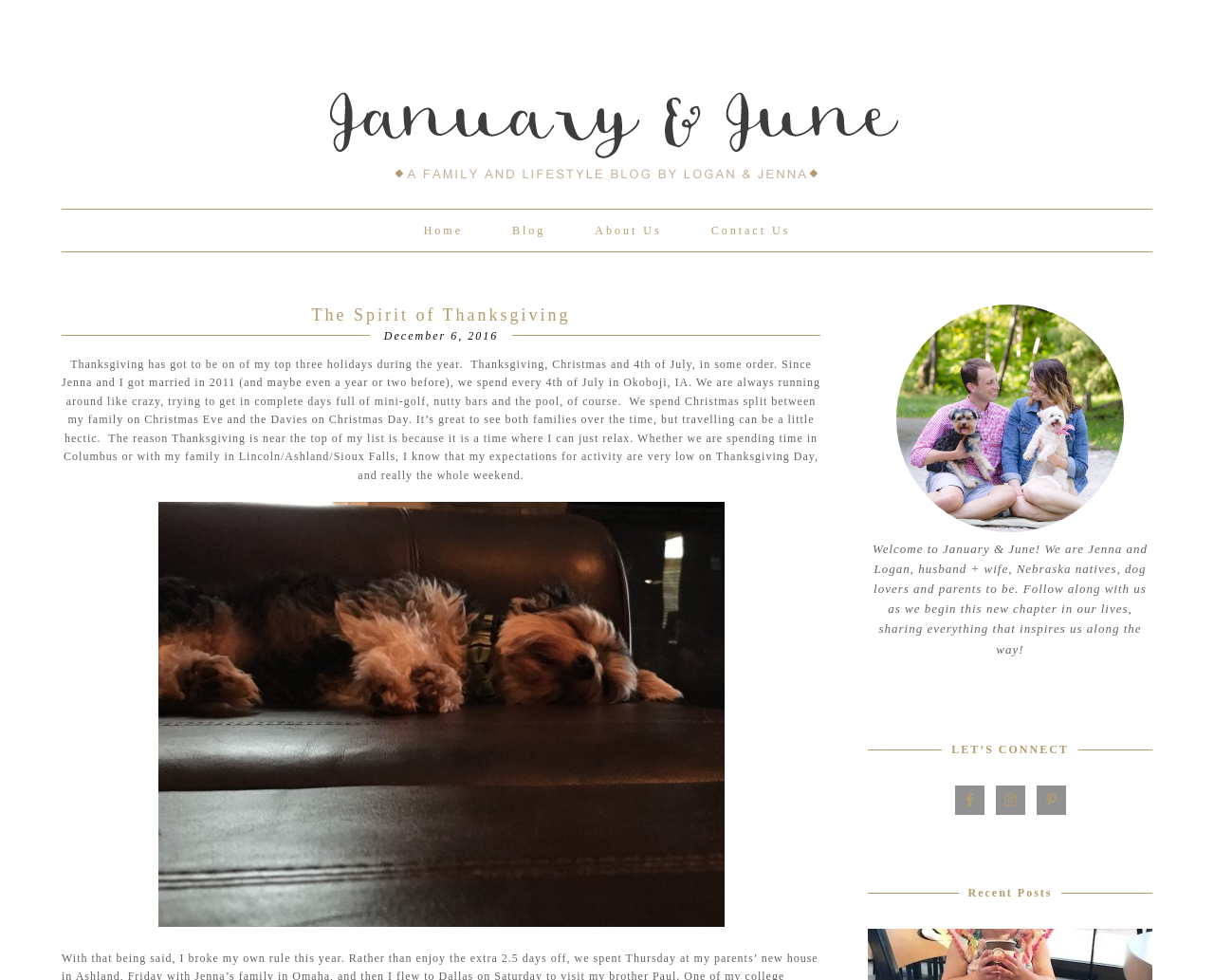Determine and generate the text content of the webpage's headline.

The Spirit of Thanksgiving